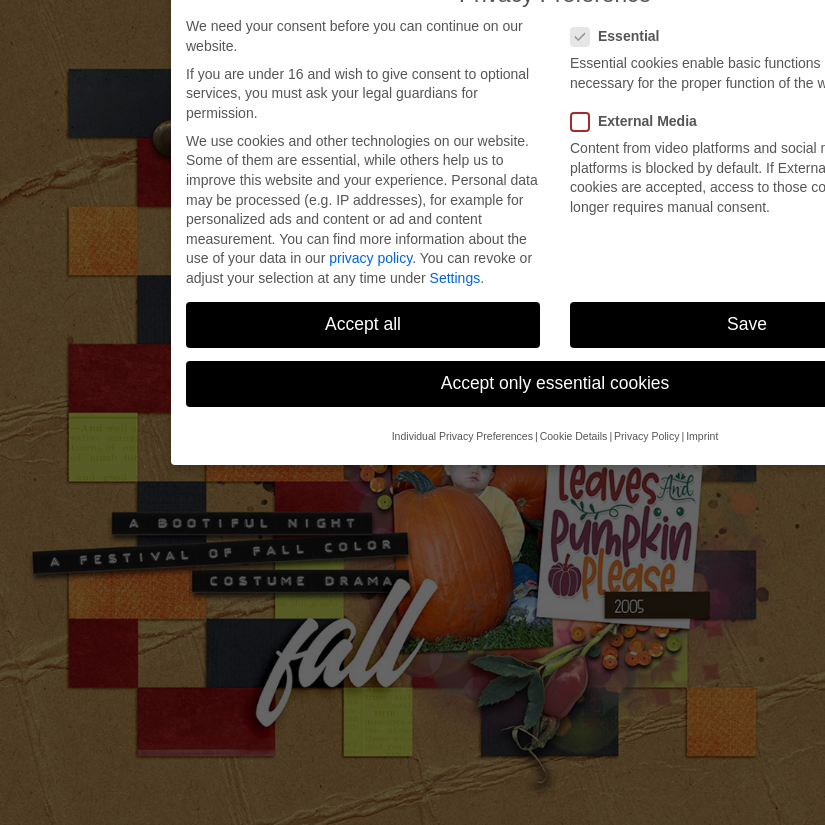What is the mood evoked by the image?
Answer the question with a thorough and detailed explanation.

The design of the image is completed with playful phrases inspiring the celebration of fall, evoking feelings of nostalgia and joy associated with the season, which suggests that the mood evoked by the image is nostalgia and joy.